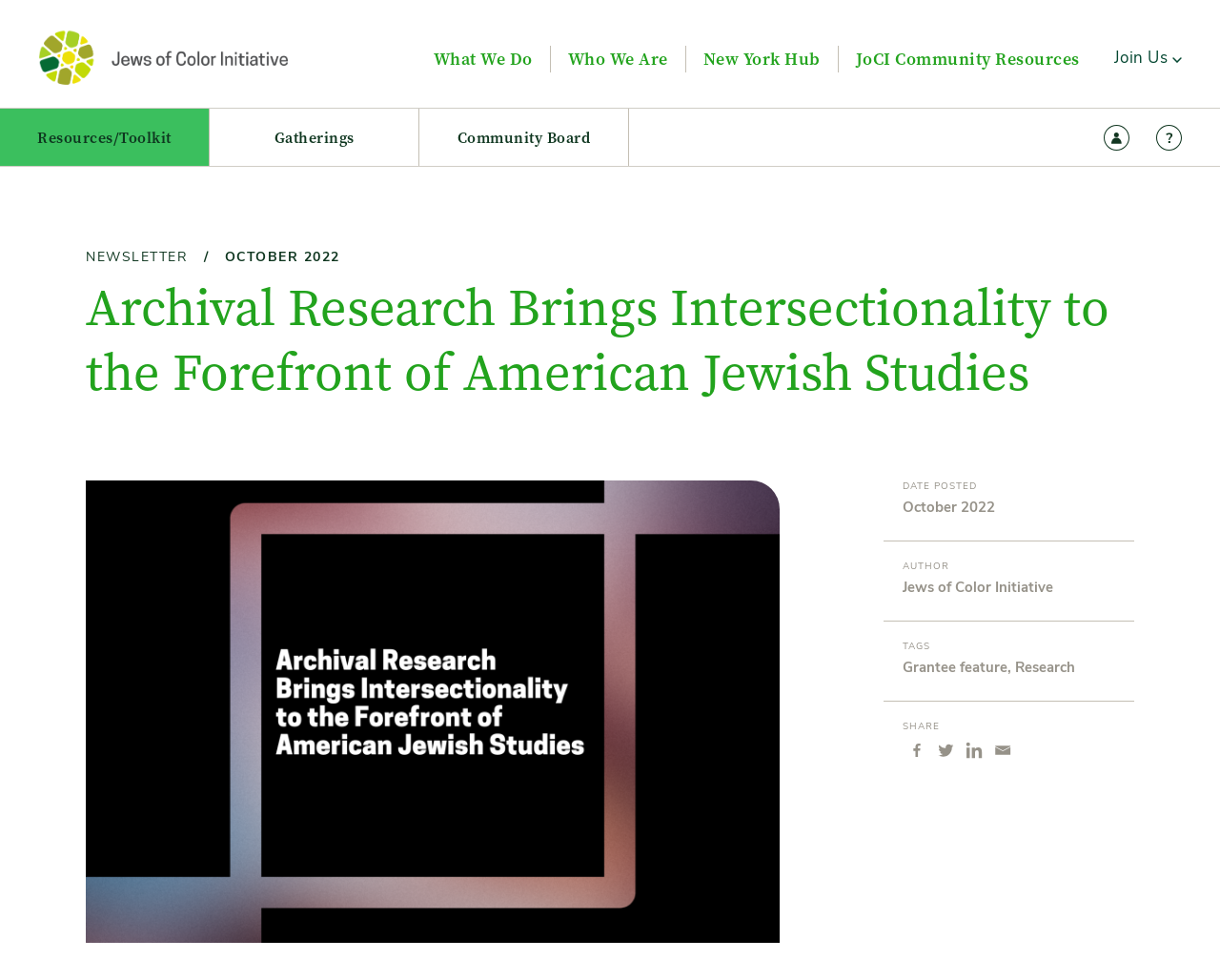Please determine the heading text of this webpage.

NEWSLETTER   /   OCTOBER 2022
Archival Research Brings Intersectionality to the Forefront of American Jewish Studies